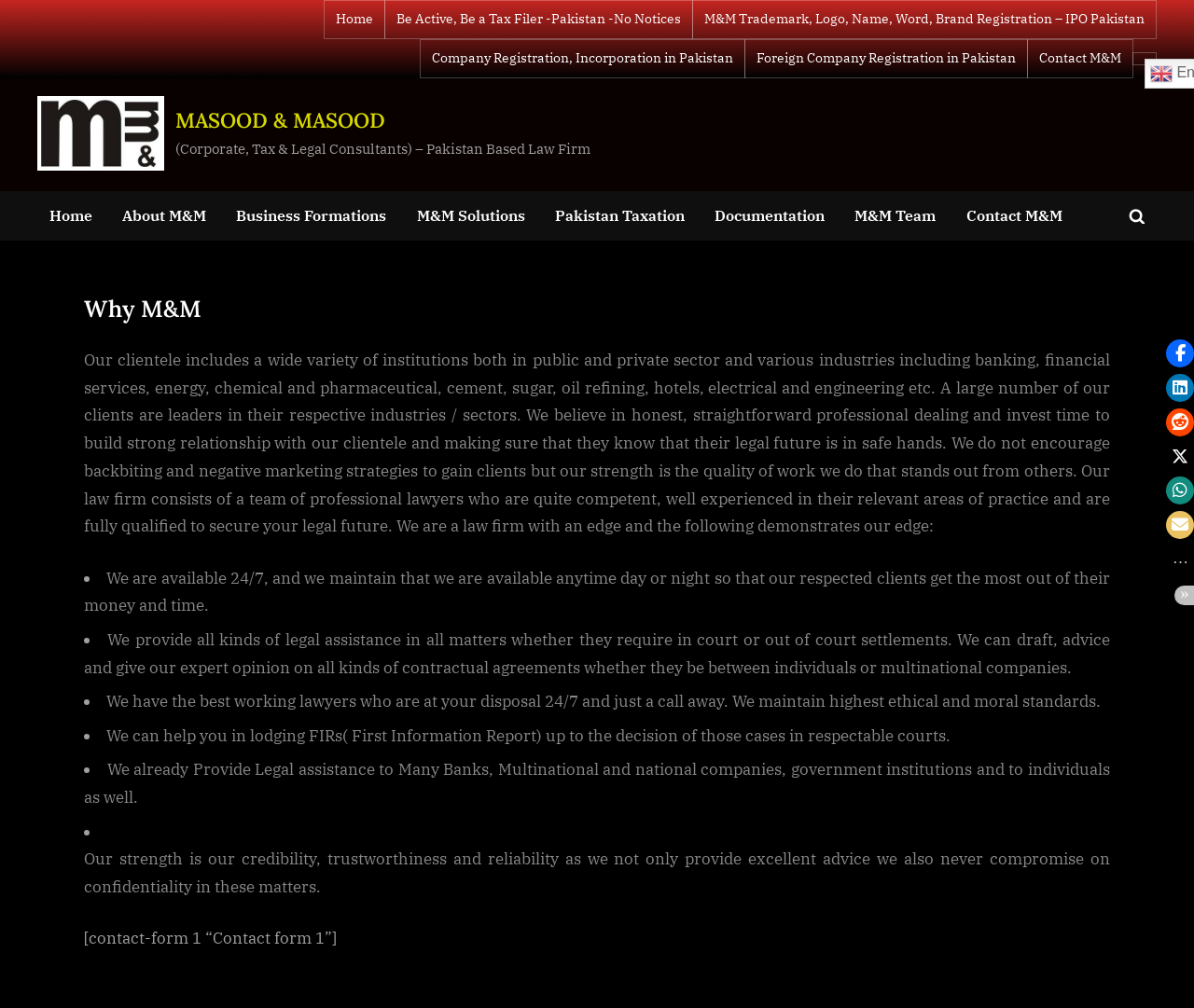What type of consultants are MASOOD & MASOOD?
Please provide a detailed and thorough answer to the question.

This answer can be obtained by looking at the StaticText element with the text '(Corporate, Tax & Legal Consultants) – Pakistan Based Law Firm' which is a description of MASOOD & MASOOD.